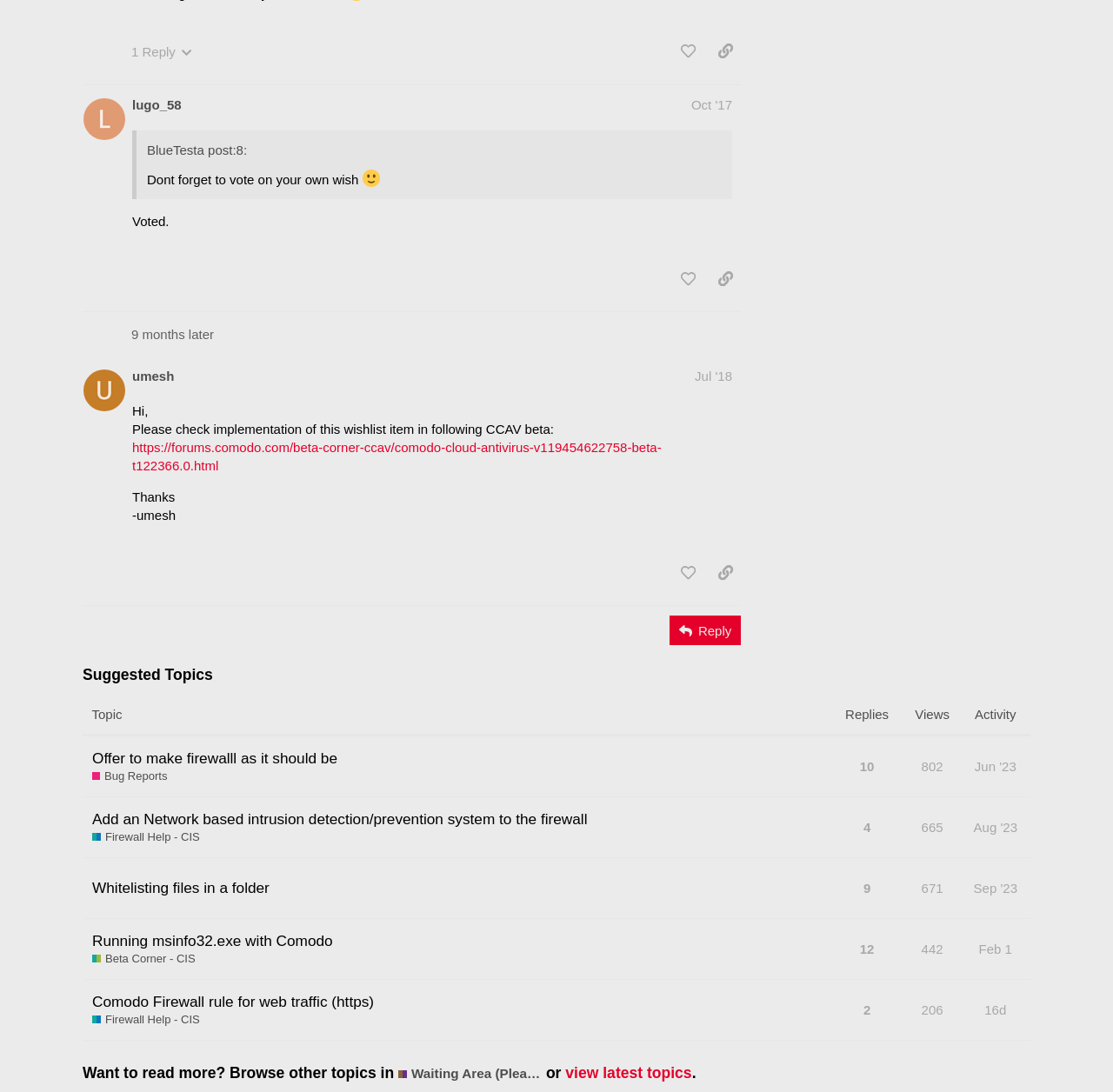Please specify the bounding box coordinates in the format (top-left x, top-left y, bottom-right x, bottom-right y), with values ranging from 0 to 1. Identify the bounding box for the UI component described as follows: view latest topics

[0.508, 0.975, 0.622, 0.99]